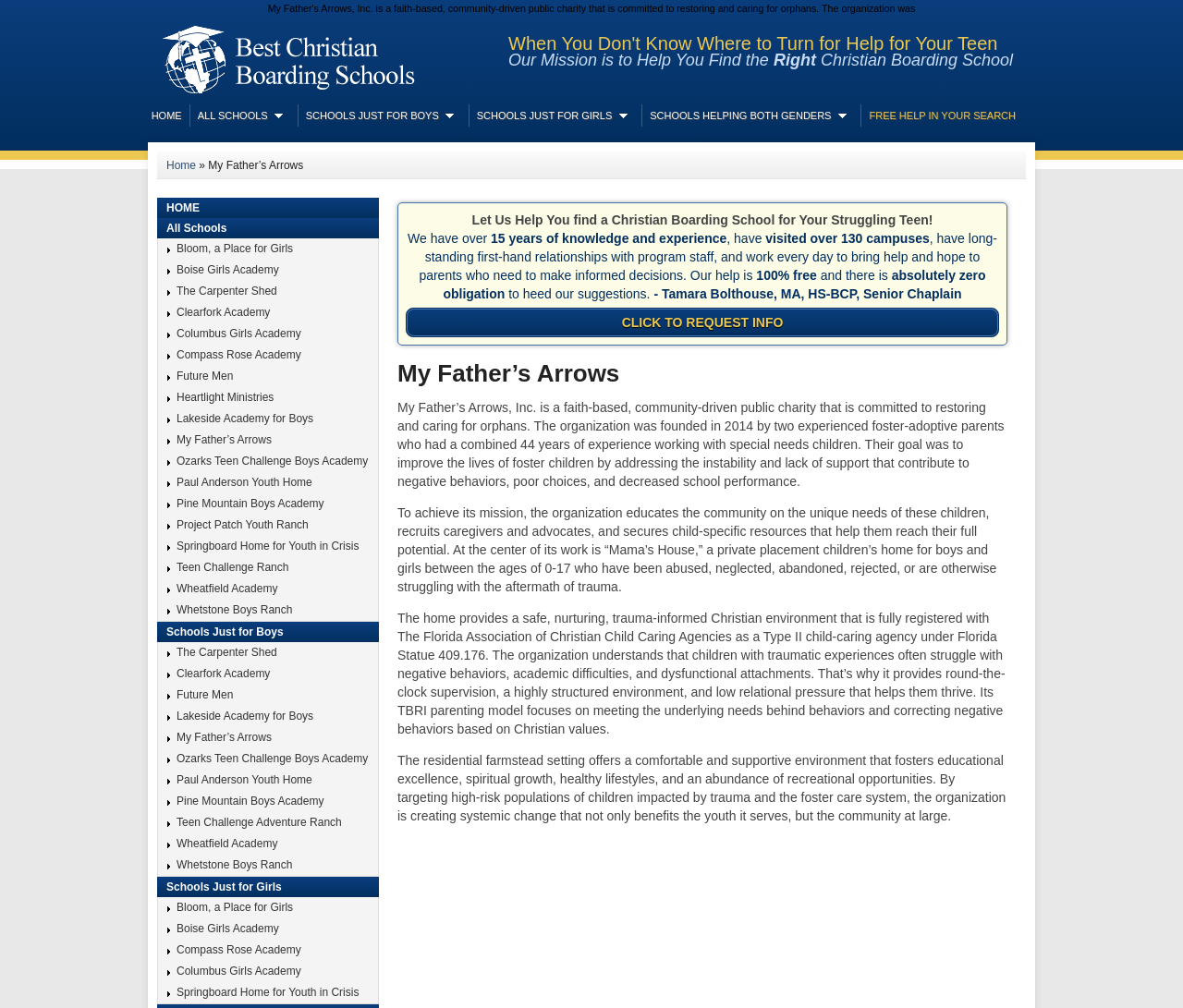Find the bounding box of the element with the following description: "Ozarks Teen Challenge Boys Academy". The coordinates must be four float numbers between 0 and 1, formatted as [left, top, right, bottom].

[0.134, 0.742, 0.32, 0.763]